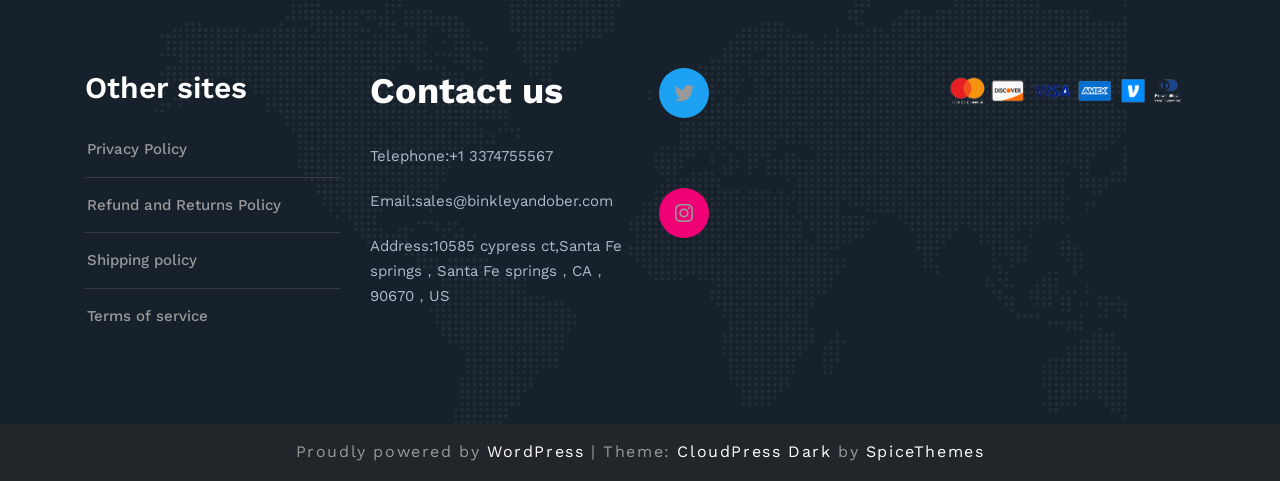Use a single word or phrase to answer the question:
What is the website powered by?

WordPress